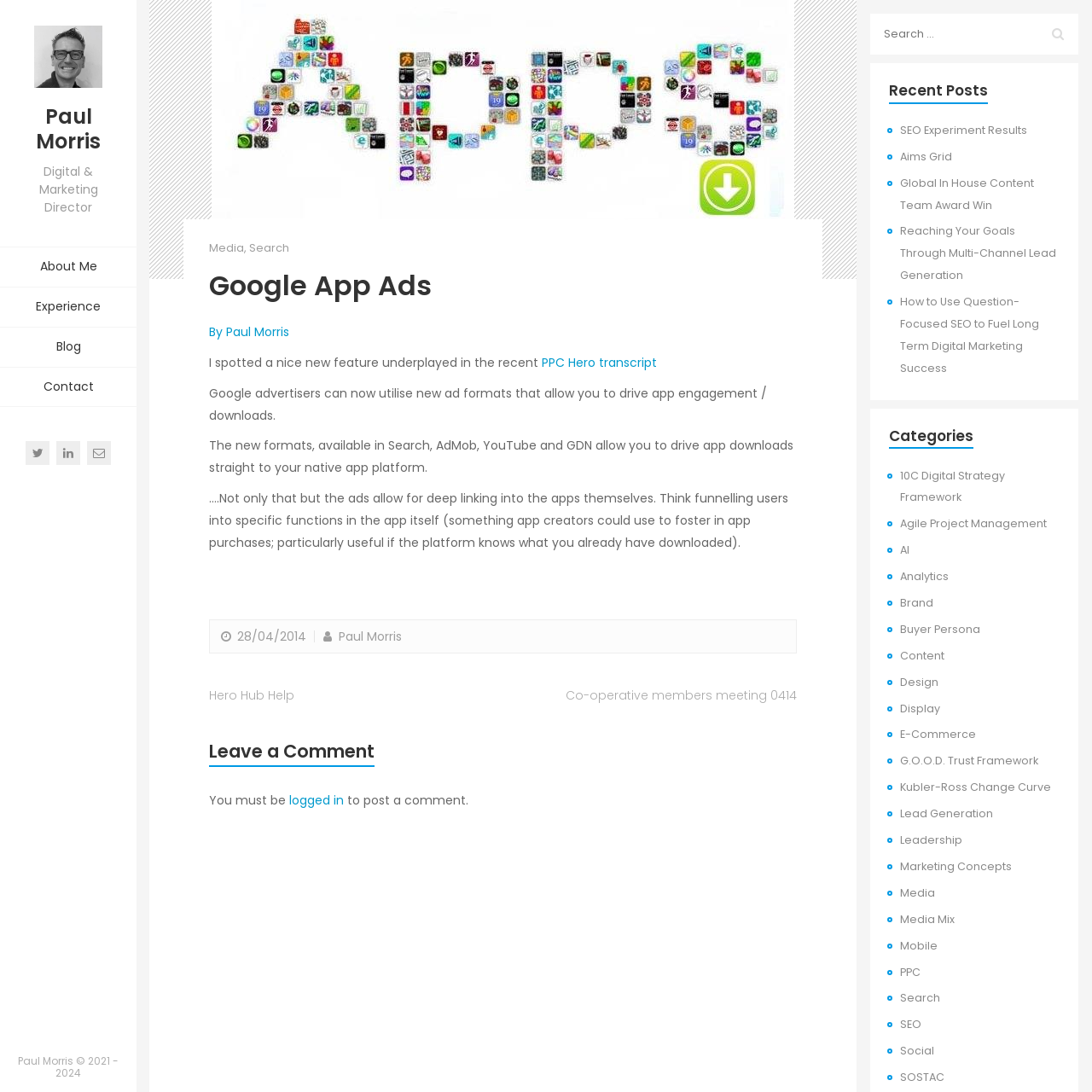Provide a short answer using a single word or phrase for the following question: 
What is the topic of the blog post?

Google App Ads